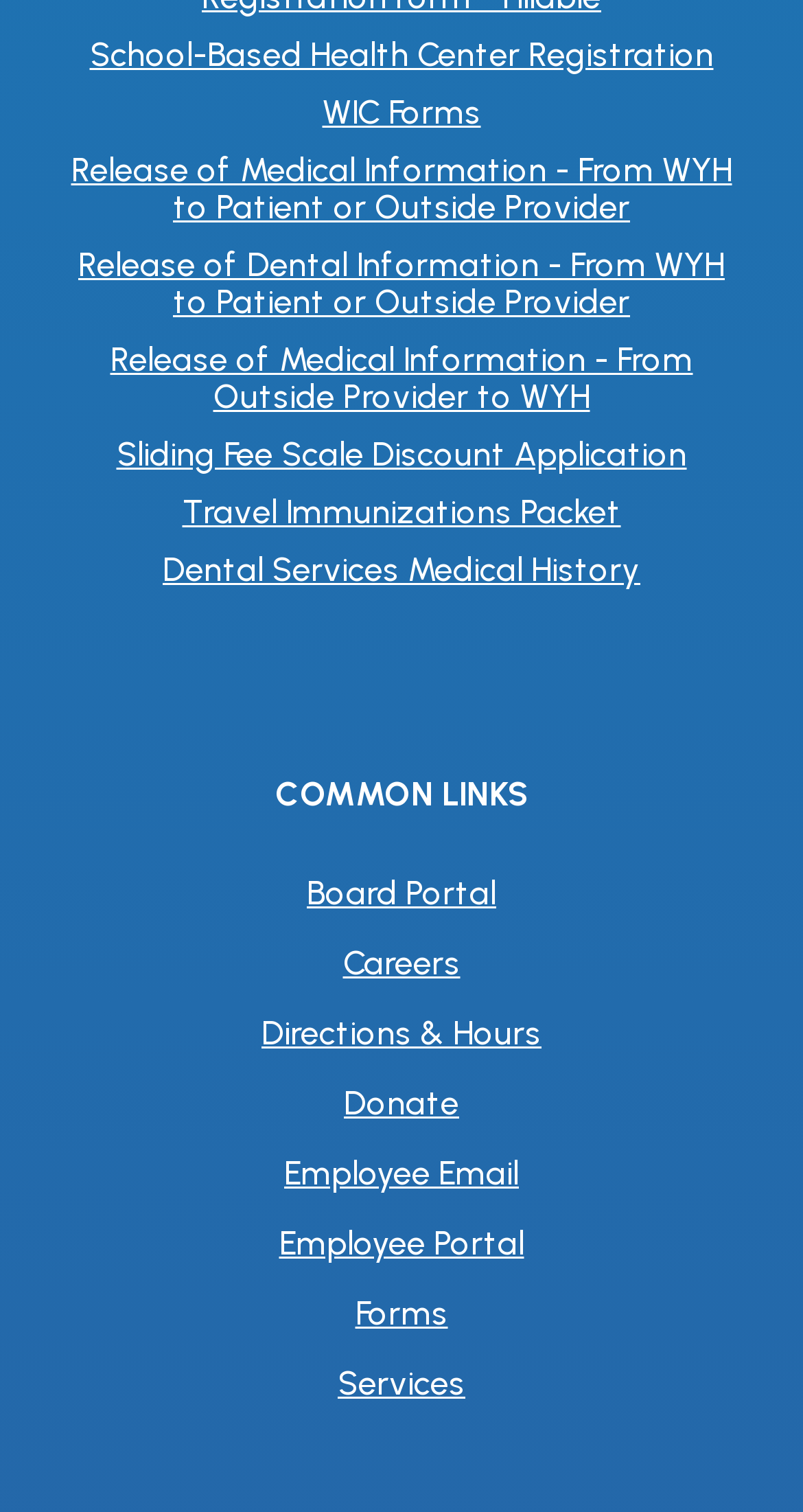Identify the bounding box of the UI element that matches this description: "Sliding Fee Scale Discount Application".

[0.145, 0.288, 0.855, 0.314]